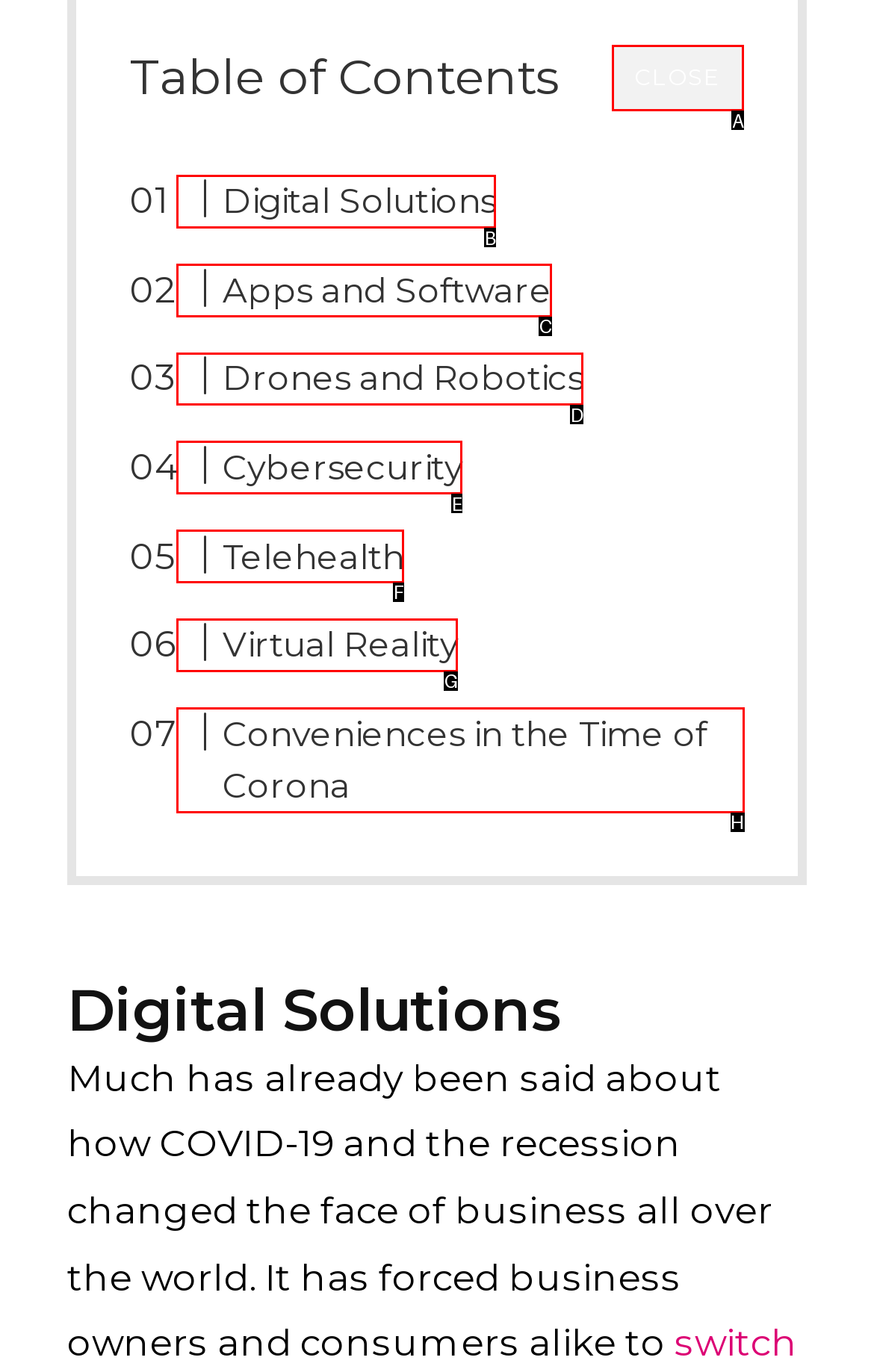Select the HTML element to finish the task: Check out NY 03 Constituents Drive Caravan Route Reply with the letter of the correct option.

None